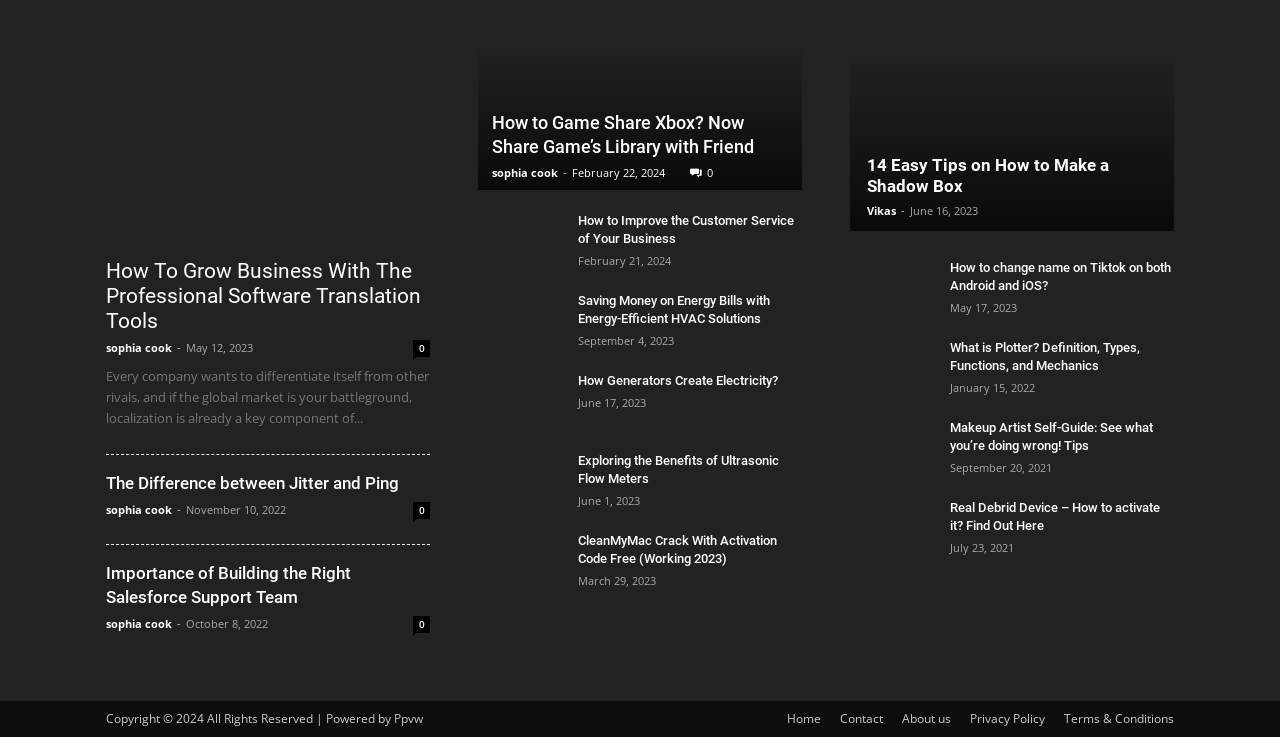Reply to the question with a single word or phrase:
Who is the author of the second article?

sophia cook